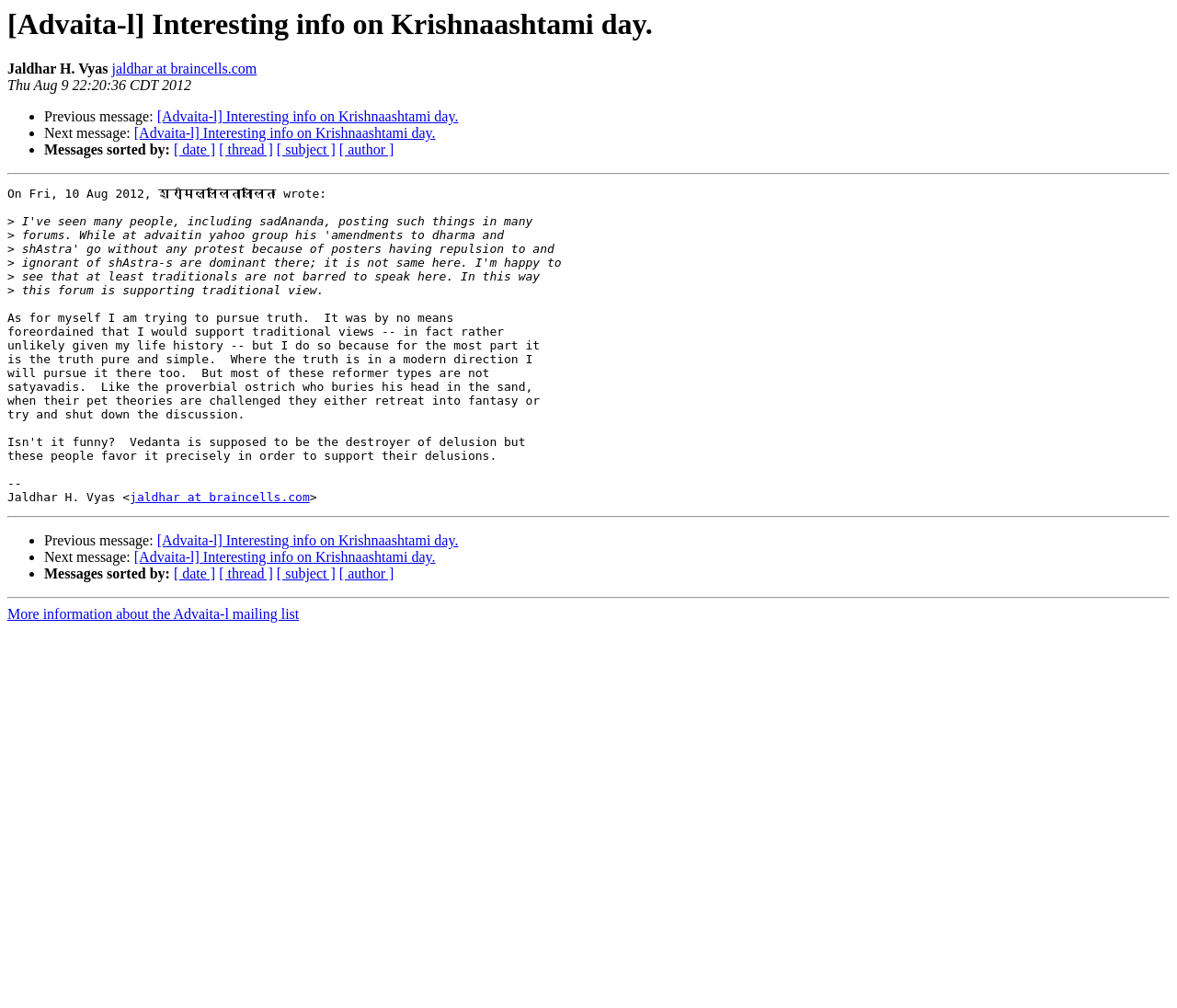Could you please study the image and provide a detailed answer to the question:
Who is the author of this message?

The author of this message can be found at the top of the webpage, where it says 'Jaldhar H. Vyas' next to the email address 'jaldhar at braincells.com'.